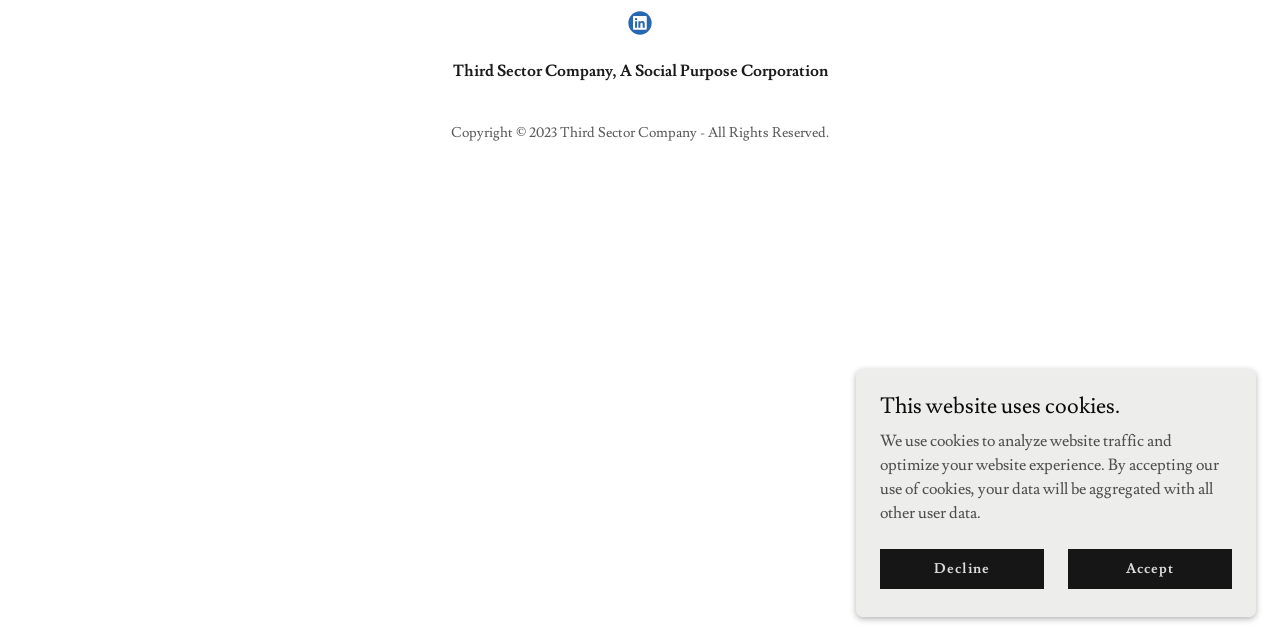Please provide the bounding box coordinates in the format (top-left x, top-left y, bottom-right x, bottom-right y). Remember, all values are floating point numbers between 0 and 1. What is the bounding box coordinate of the region described as: aria-label="LinkedIn Social Link"

[0.484, 0.004, 0.516, 0.066]